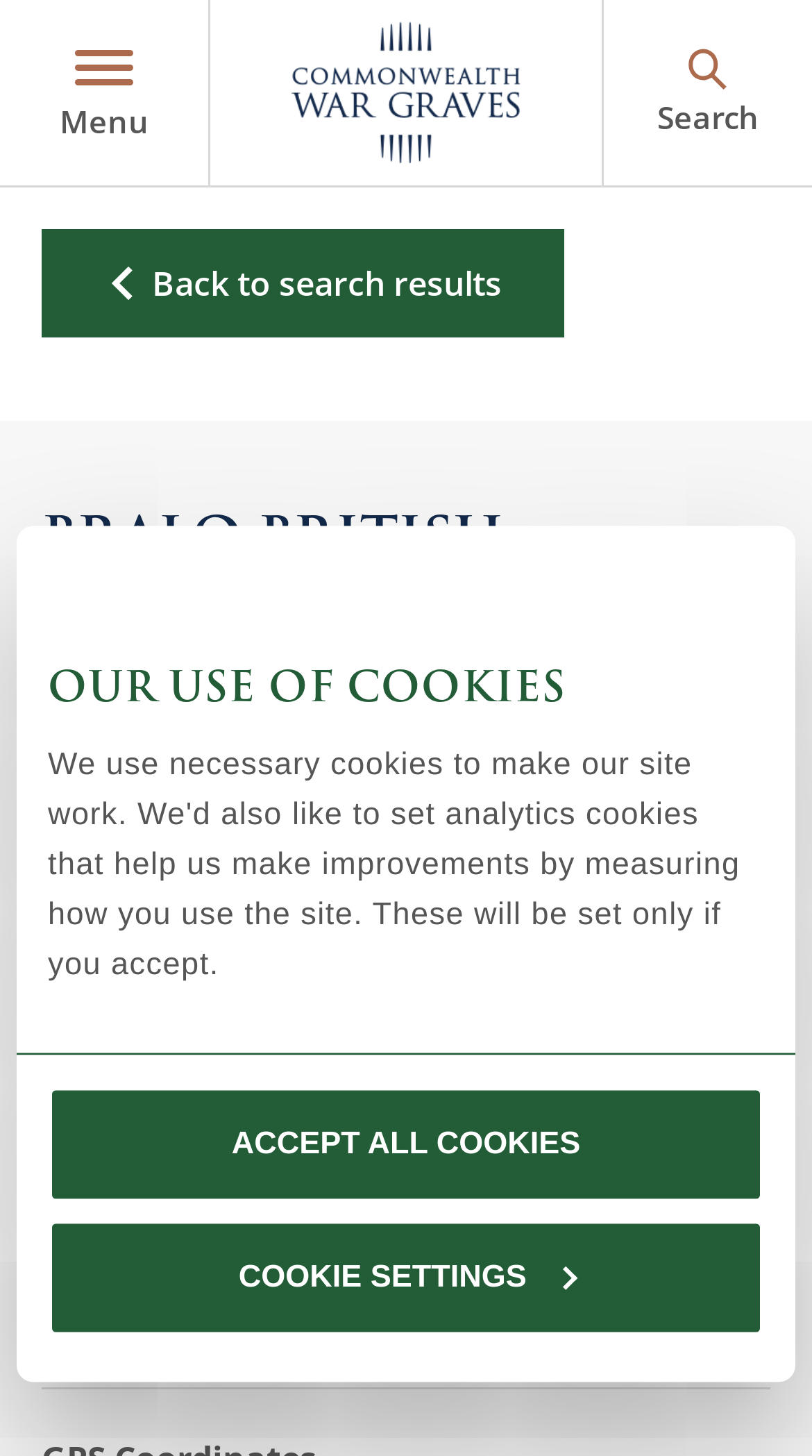Determine the bounding box of the UI element mentioned here: "parent_node: Planning for Protest". The coordinates must be in the format [left, top, right, bottom] with values ranging from 0 to 1.

None